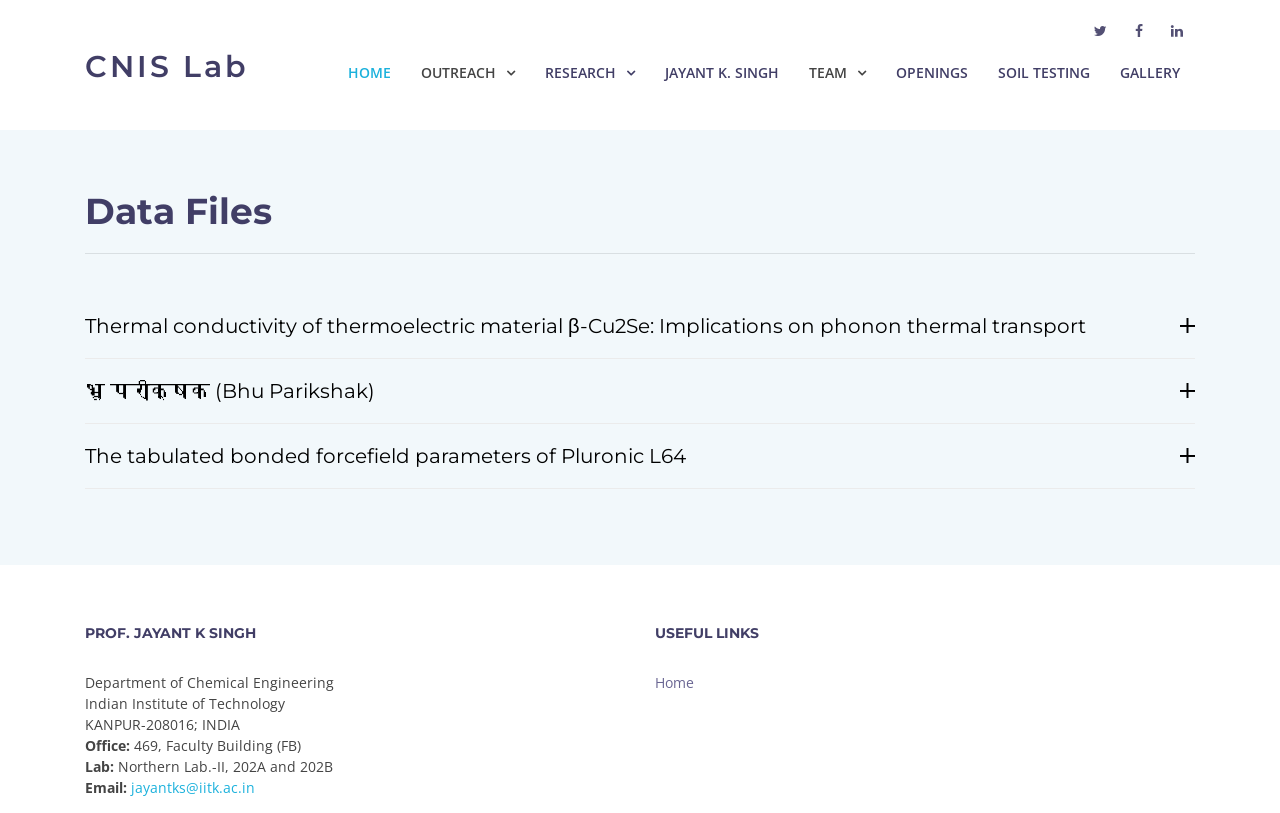Given the element description: "Get a Title Quote", predict the bounding box coordinates of this UI element. The coordinates must be four float numbers between 0 and 1, given as [left, top, right, bottom].

None